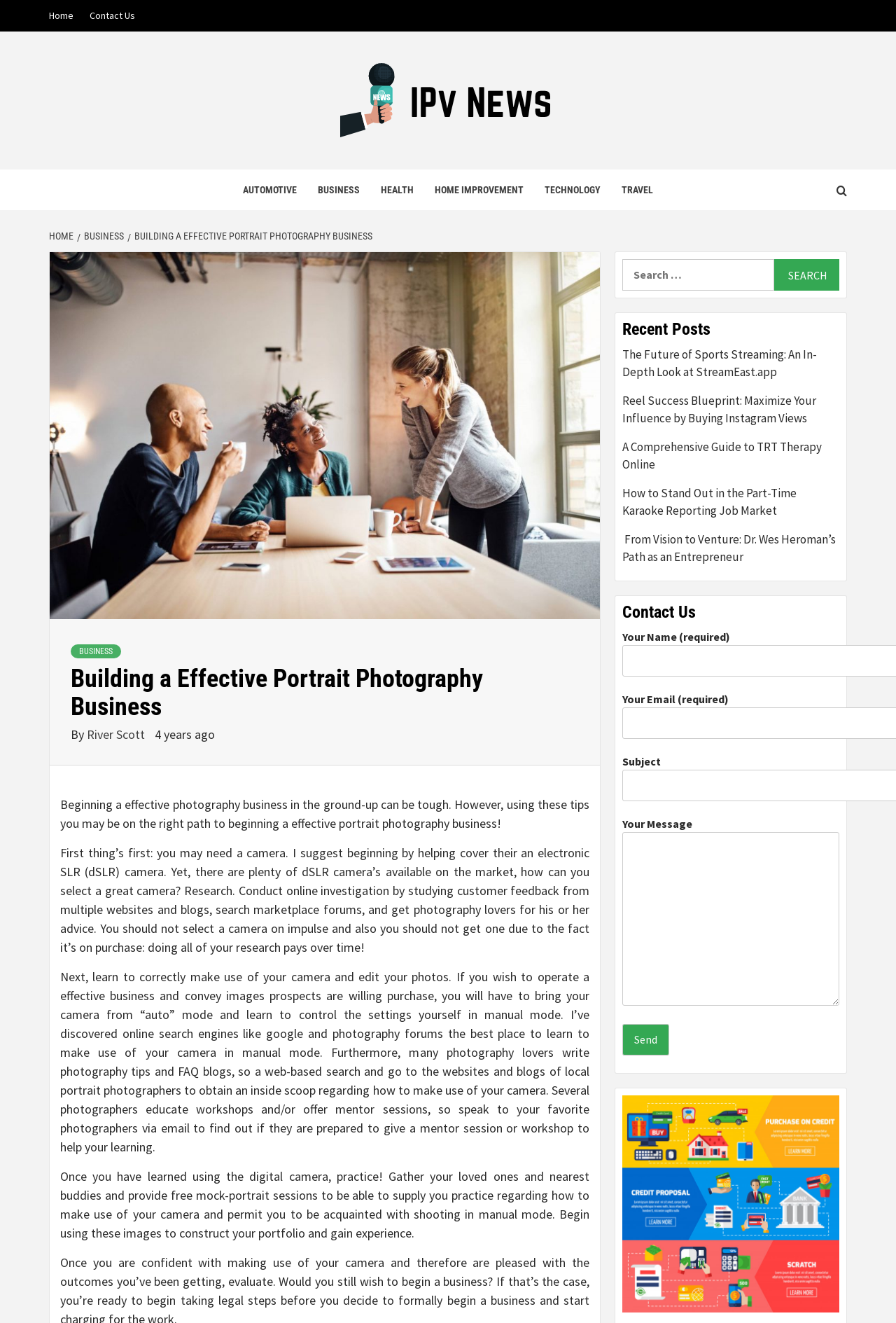What is the purpose of the 'Recent Posts' section?
Please answer the question as detailed as possible.

The 'Recent Posts' section is located at the bottom right corner of the webpage, and it displays a list of recent articles or blog posts, with links to each article. This section appears to be a way to showcase the website's recent content and encourage users to explore more.